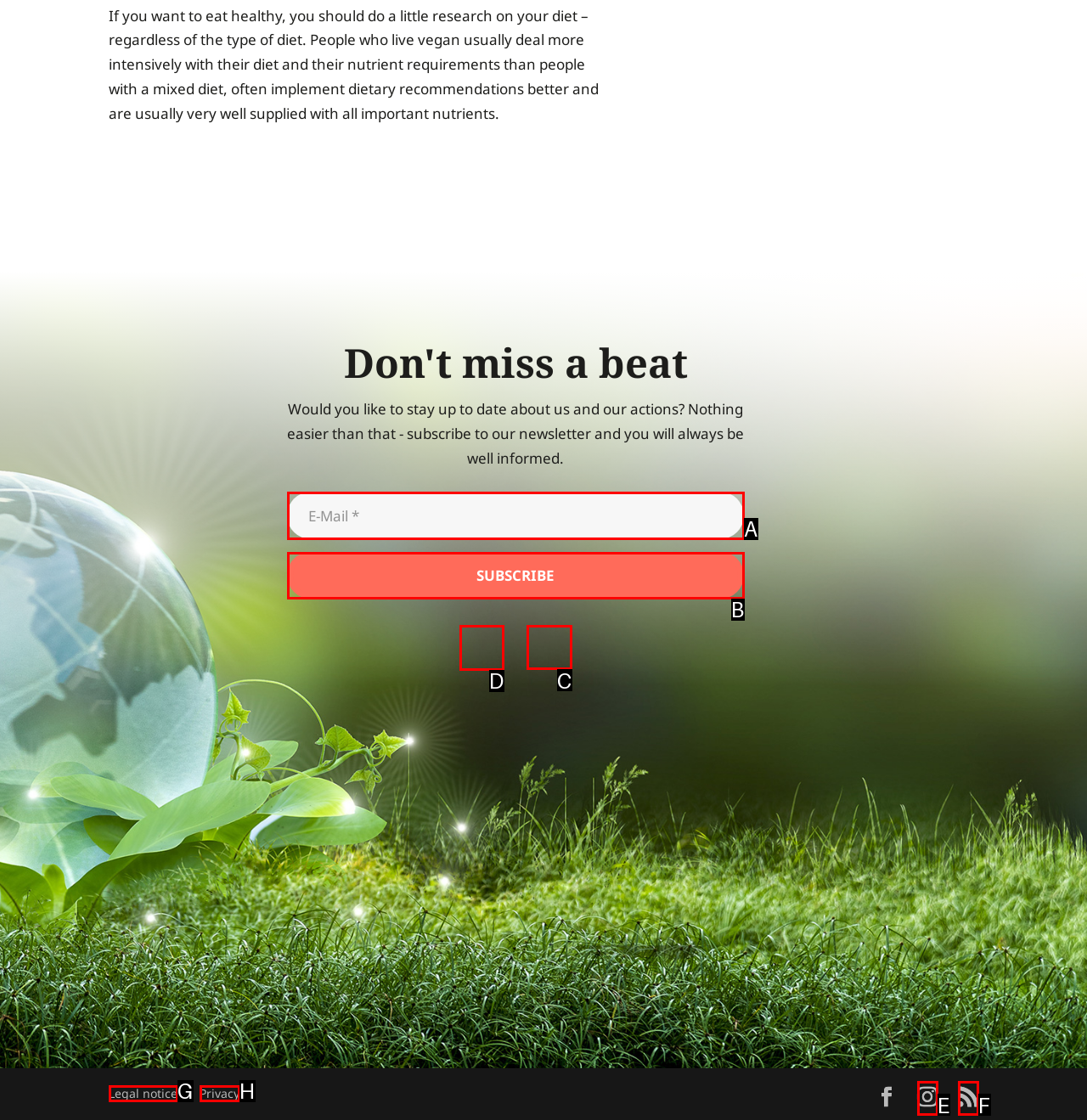Select the letter of the element you need to click to complete this task: Follow on social media
Answer using the letter from the specified choices.

C